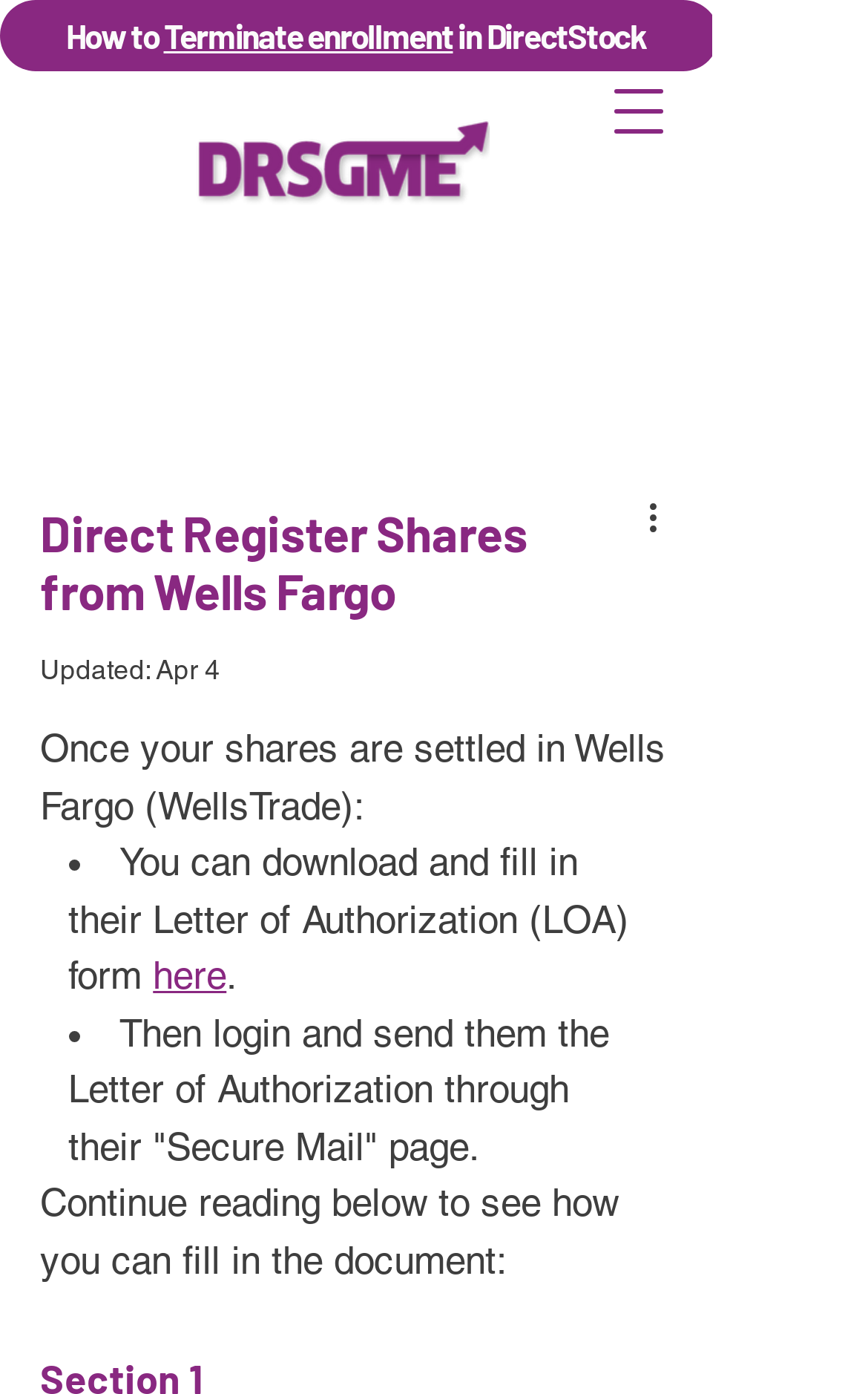Using the provided description aria-label="Open navigation menu", find the bounding box coordinates for the UI element. Provide the coordinates in (top-left x, top-left y, bottom-right x, bottom-right y) format, ensuring all values are between 0 and 1.

[0.672, 0.04, 0.8, 0.12]